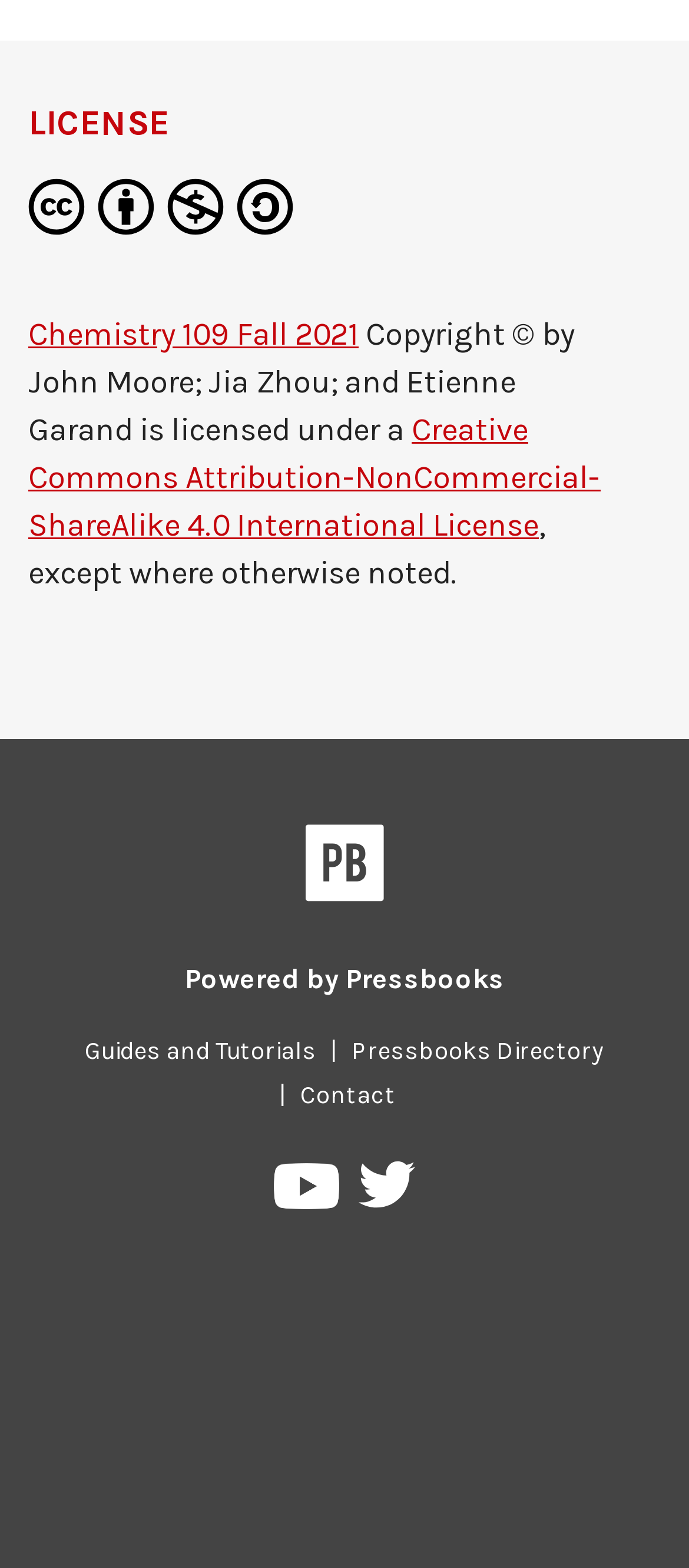Answer in one word or a short phrase: 
Who are the copyright holders?

John Moore, Jia Zhou, and Etienne Garand